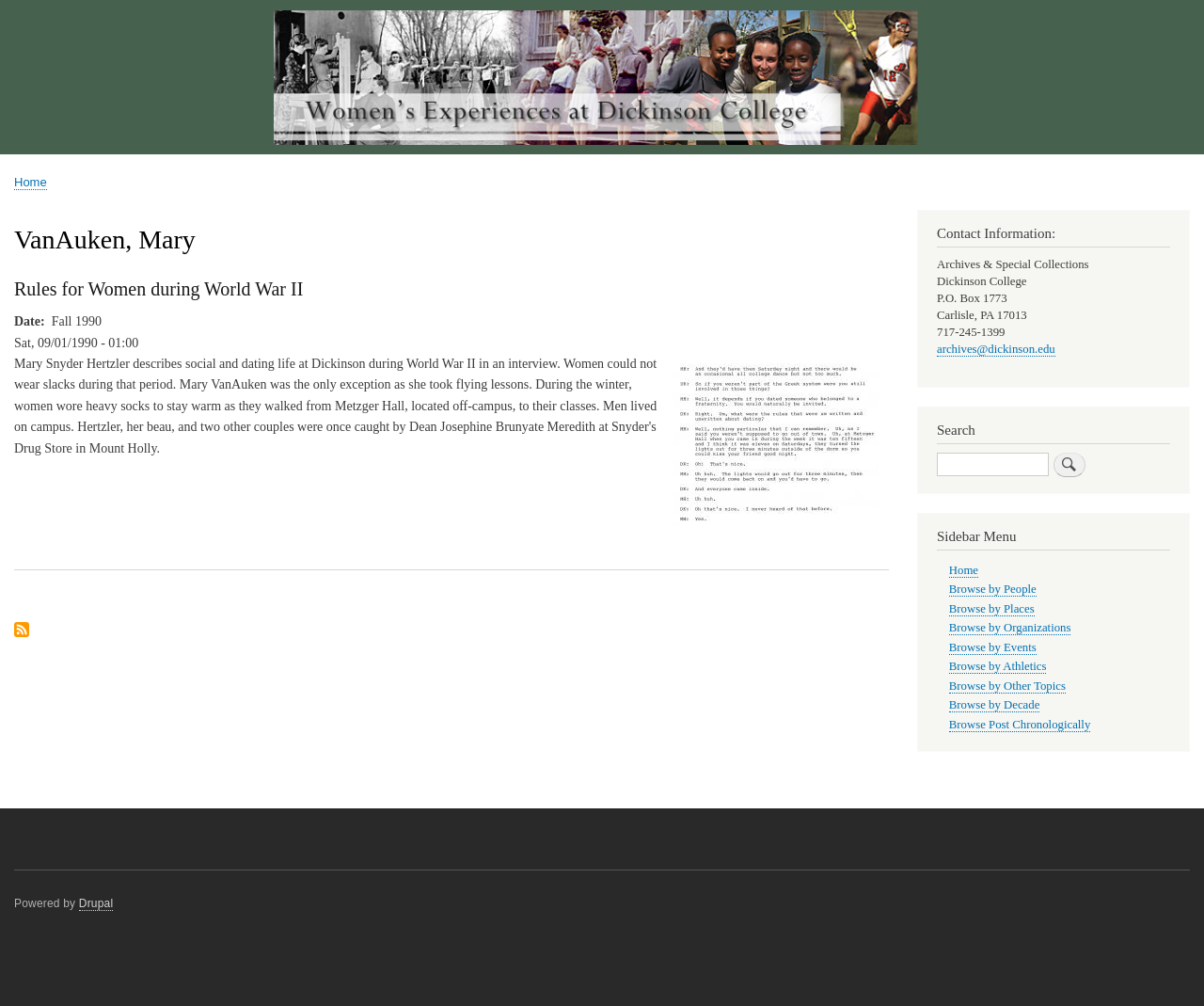Identify the bounding box coordinates of the clickable section necessary to follow the following instruction: "Subscribe to VanAuken, Mary". The coordinates should be presented as four float numbers from 0 to 1, i.e., [left, top, right, bottom].

[0.012, 0.619, 0.024, 0.636]